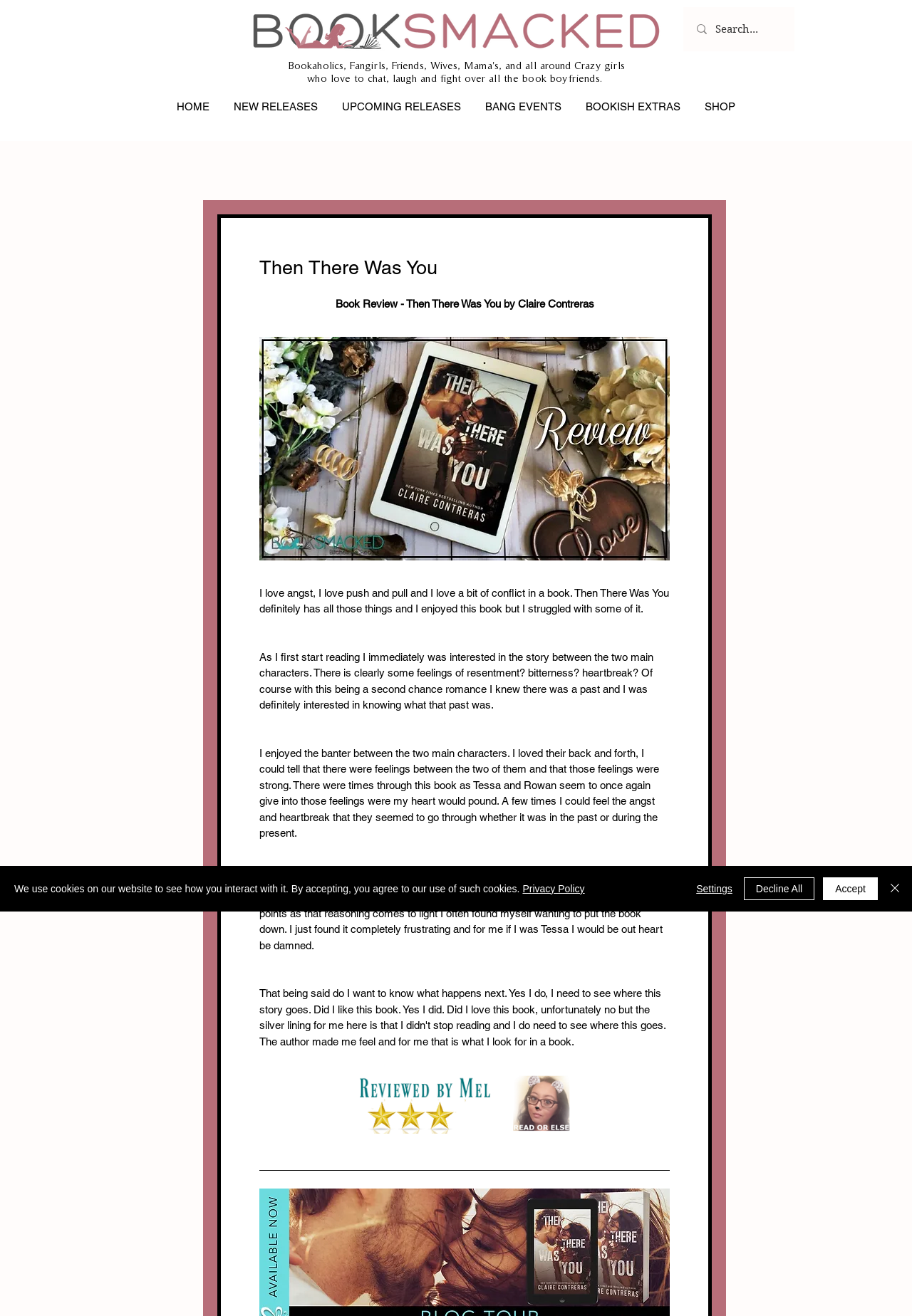Give a one-word or short phrase answer to this question: 
What is the purpose of the search box?

To search the website